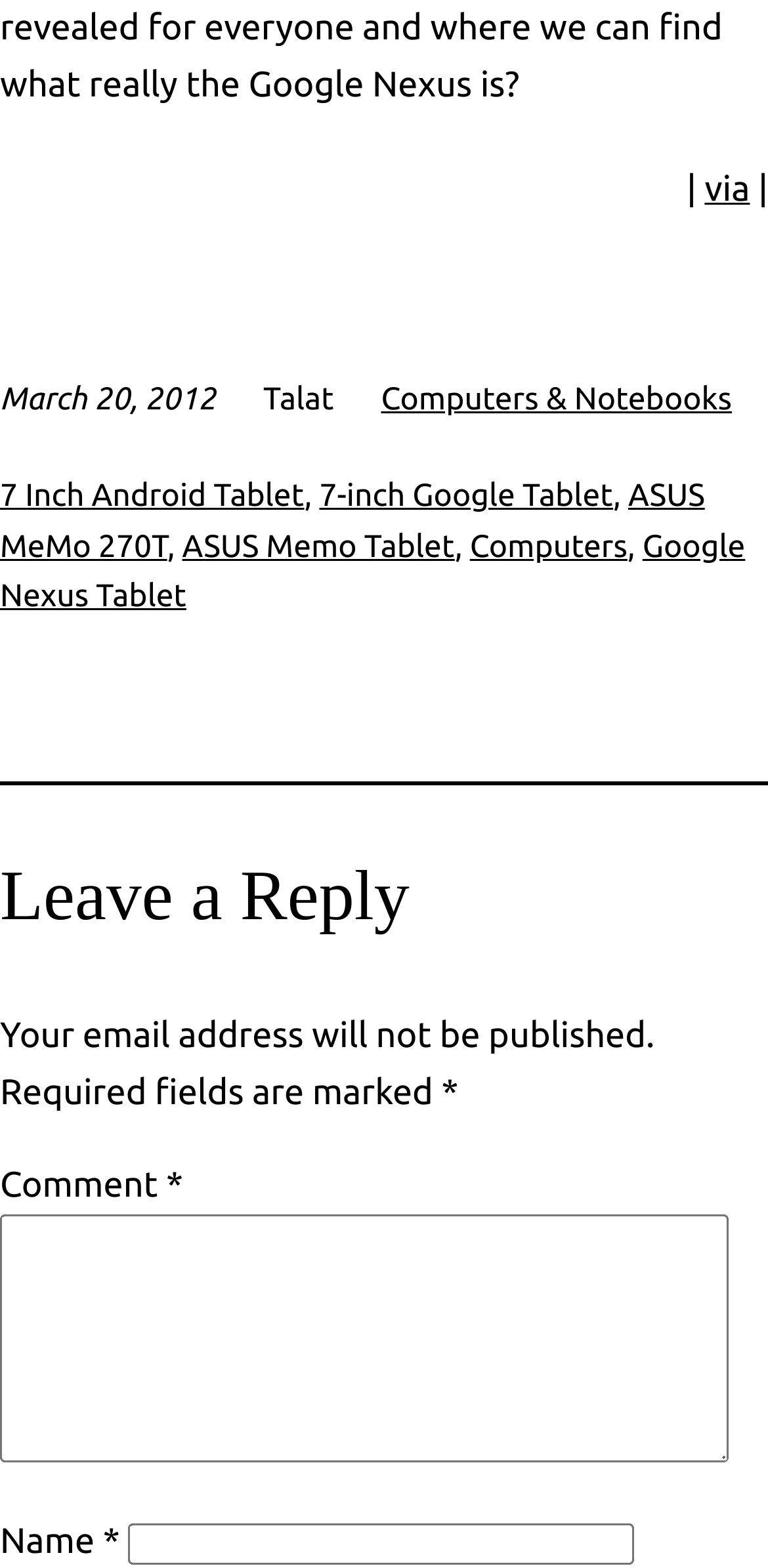Locate the bounding box coordinates of the clickable part needed for the task: "Enter your name in the 'Name *' field".

[0.167, 0.972, 0.826, 0.998]